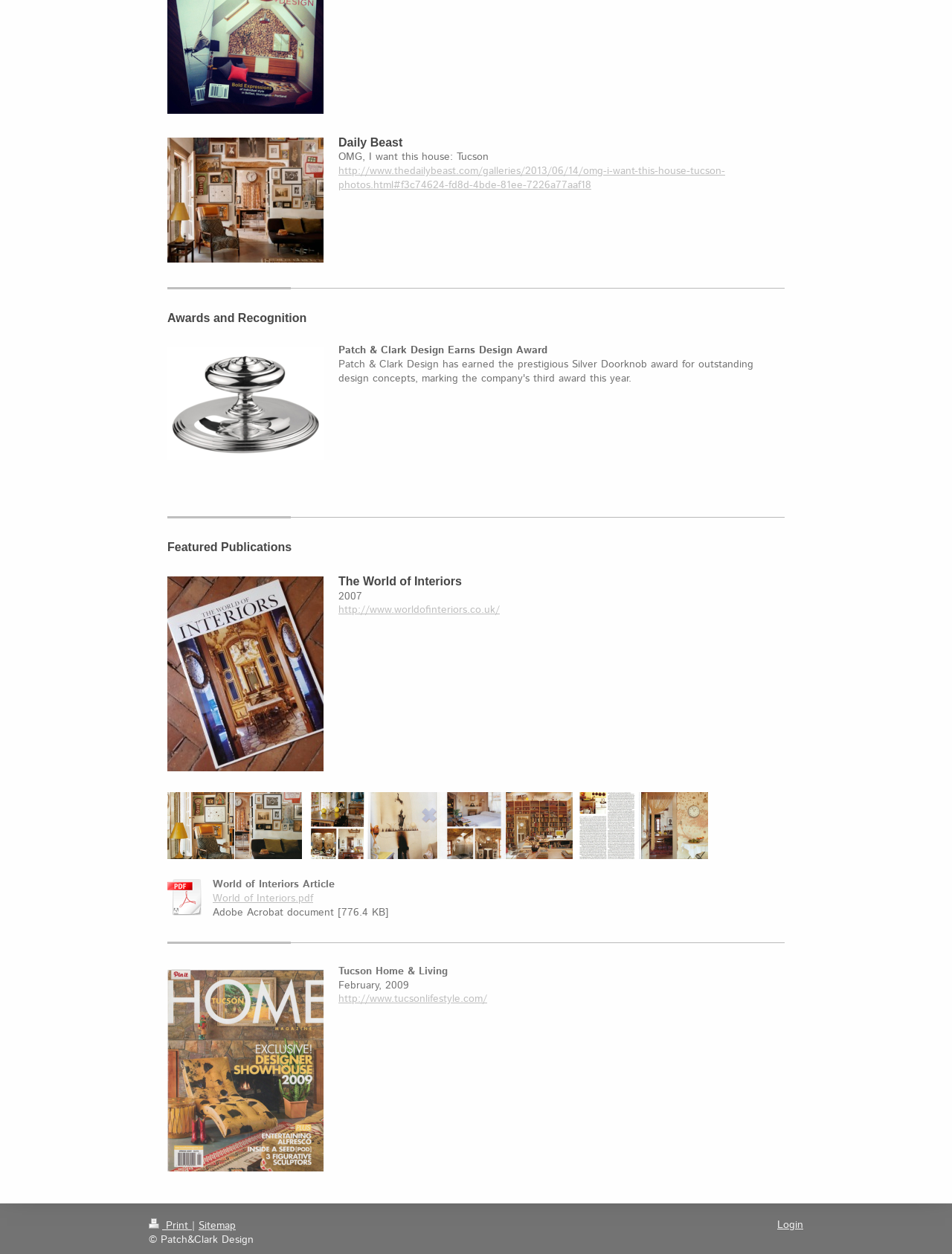Please analyze the image and give a detailed answer to the question:
What is the name of the website?

The name of the website can be found in the heading element with the text 'Daily Beast' at the top of the webpage, which suggests that it is the title of the website.